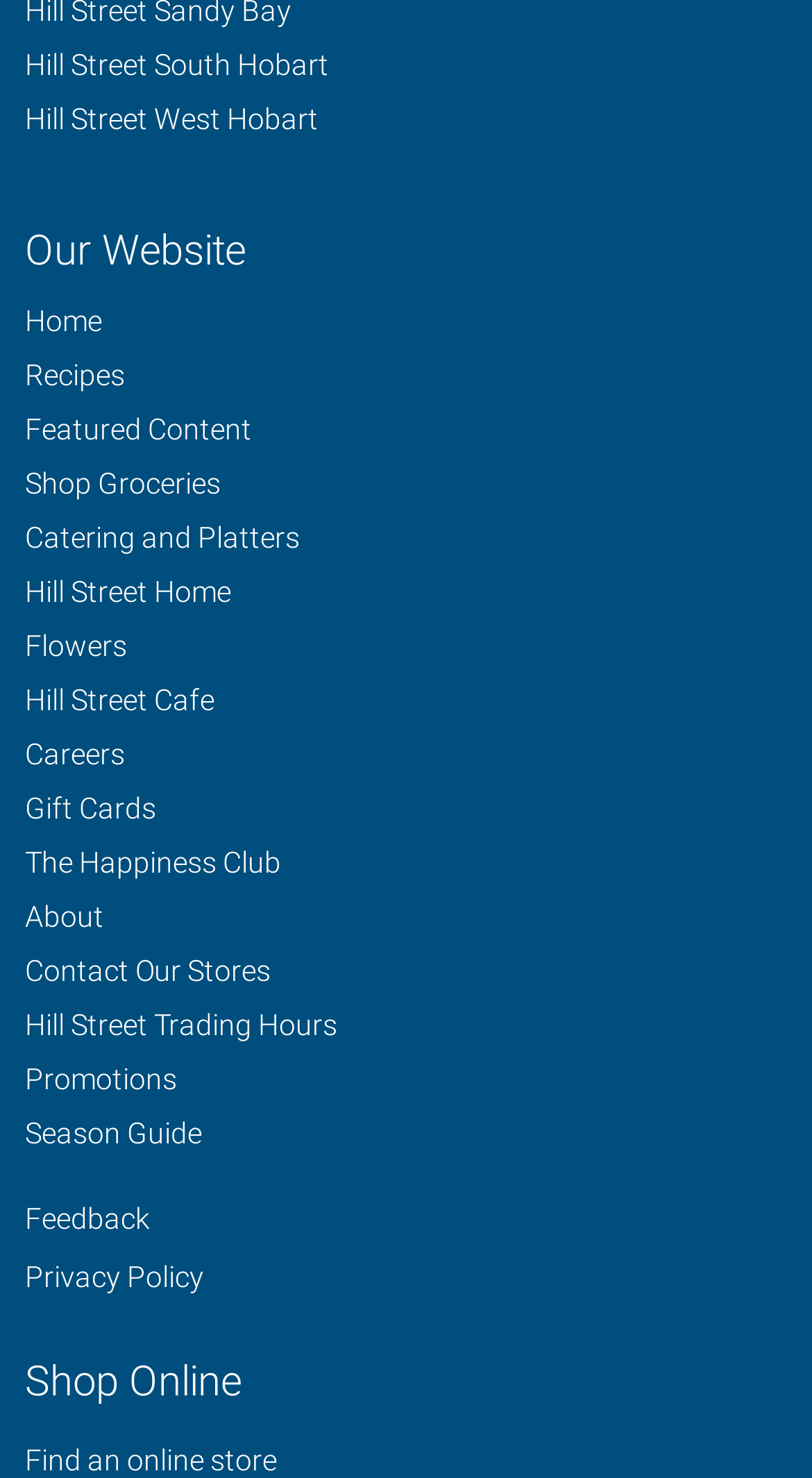Could you determine the bounding box coordinates of the clickable element to complete the instruction: "go to Hill Street South Hobart"? Provide the coordinates as four float numbers between 0 and 1, i.e., [left, top, right, bottom].

[0.031, 0.032, 0.405, 0.055]